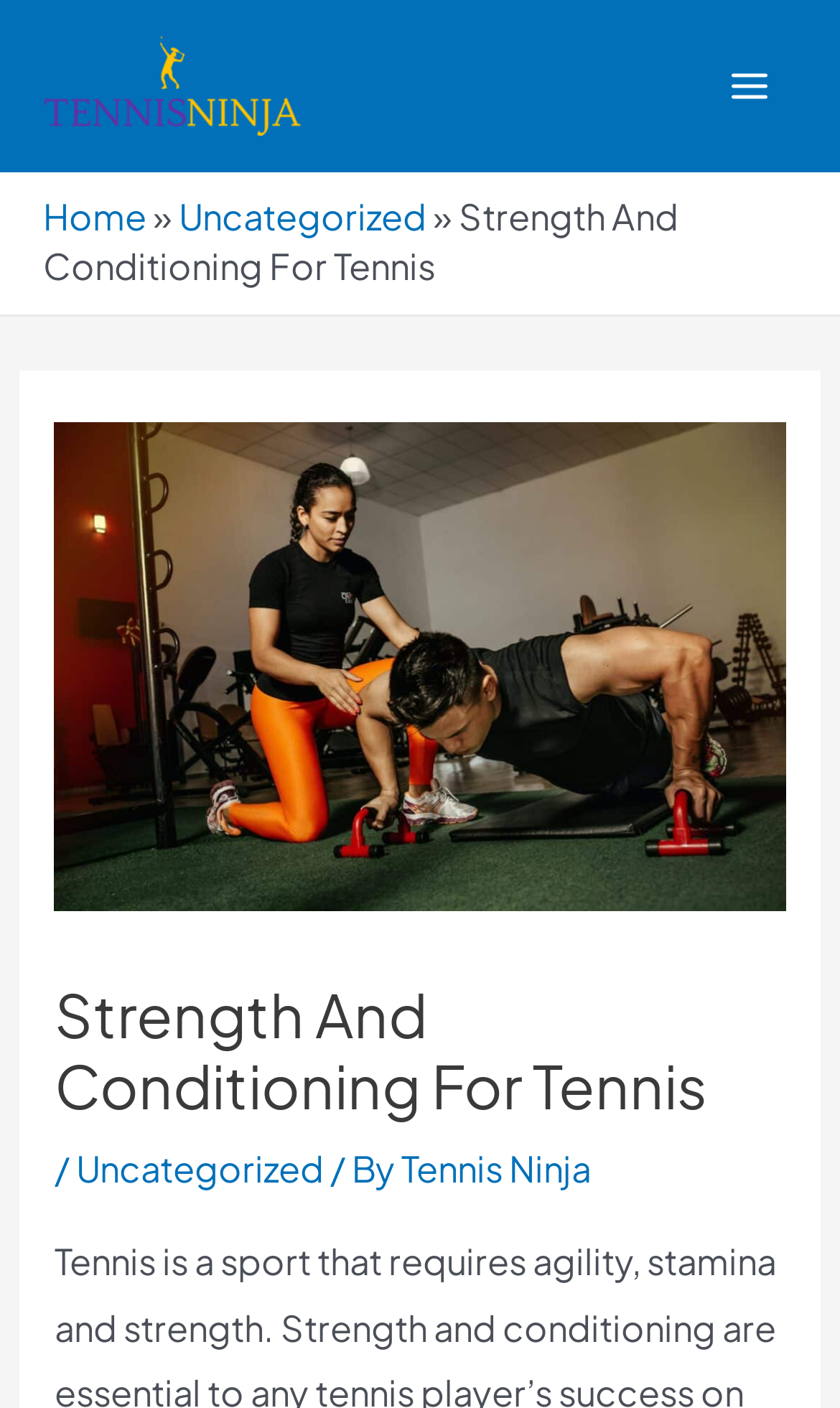What is the current page about?
Please provide a full and detailed response to the question.

The current page is about 'Strength And Conditioning For Tennis' as indicated by the breadcrumbs navigation and the header of the webpage.